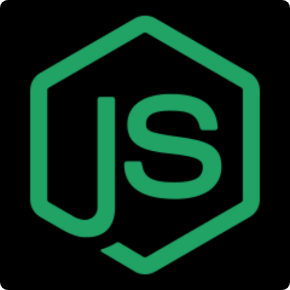Provide a comprehensive description of the image.

The image depicts the logo of Node.js, a popular open-source, cross-platform JavaScript runtime environment that executes JavaScript code outside of a web browser. The logo features a green hexagon with a stylized "JS" prominently displayed in the center, representing its focus on JavaScript. This runtime allows developers to build scalable network applications and is often associated with modern web development due to its use of non-blocking, event-driven architecture. The logo's design symbolizes the vibrant and dynamic ecosystem surrounding Node.js, which has gained significant traction among developers for its efficiency and flexibility in handling a variety of applications.